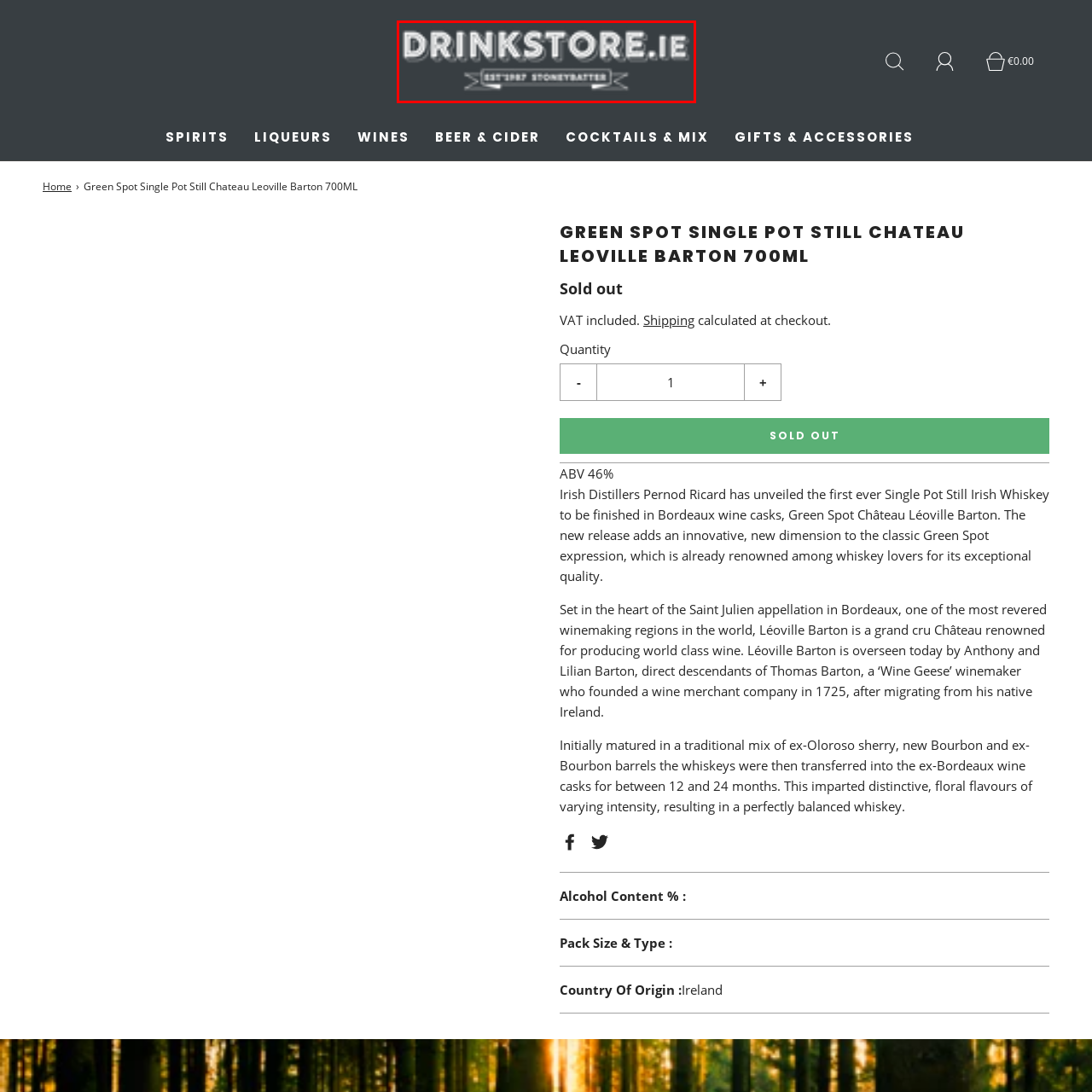What is the year mentioned in the tagline?
Consider the details within the red bounding box and provide a thorough answer to the question.

The tagline 'ESTD 2007 STONEBRATTER' clearly mentions the year 2007, which is likely the year the company was established.